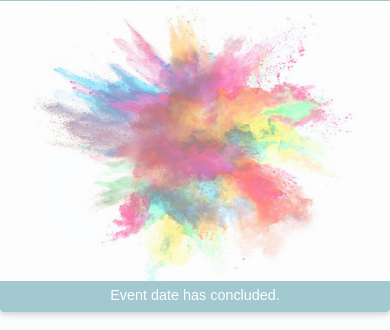Elaborate on the various elements present in the image.

This vibrant and dynamic image showcases a colorful explosion of powdery hues, blending shades of pink, blue, green, and yellow in an artistic display. Positioned at the bottom of the image is a subtle banner with the text "Event date has concluded," indicating that a specific event, likely related to the imagery's colorful theme, has already taken place. The overall aesthetic exudes a sense of celebration and festivity, reflecting the joyous spirit of events like dances, parties, or festivals, while also conveying a sense of closure regarding the occasion.